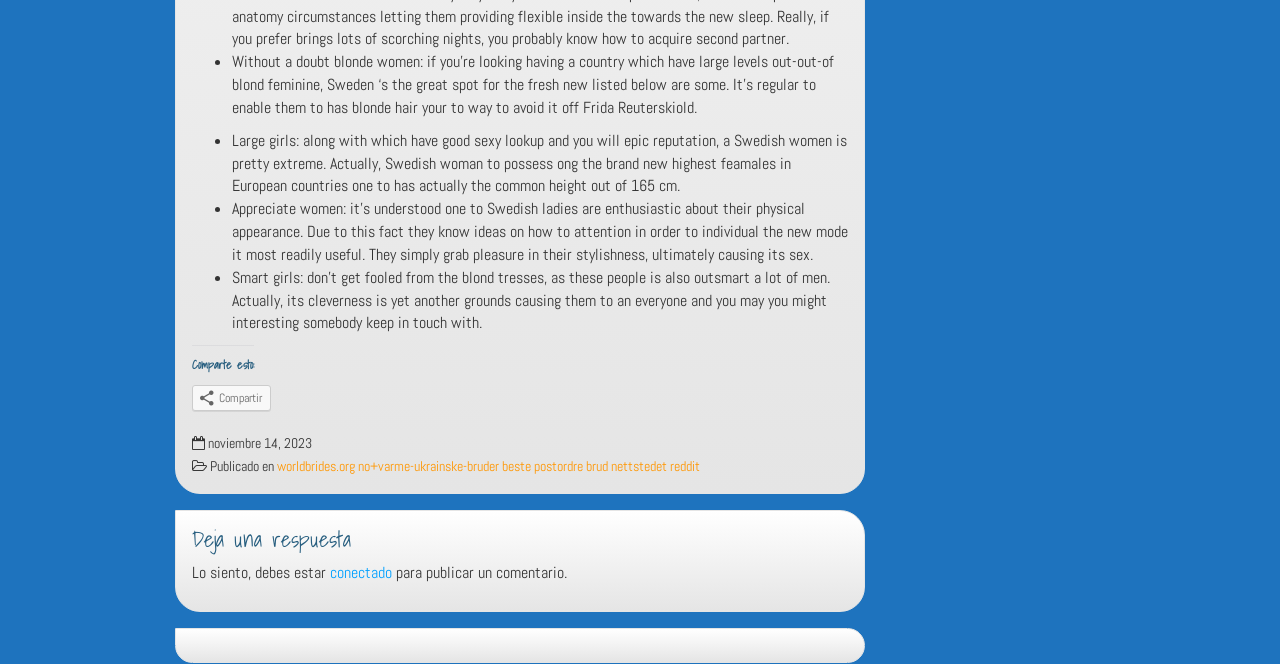Locate the bounding box of the user interface element based on this description: "conectado".

[0.258, 0.846, 0.306, 0.878]